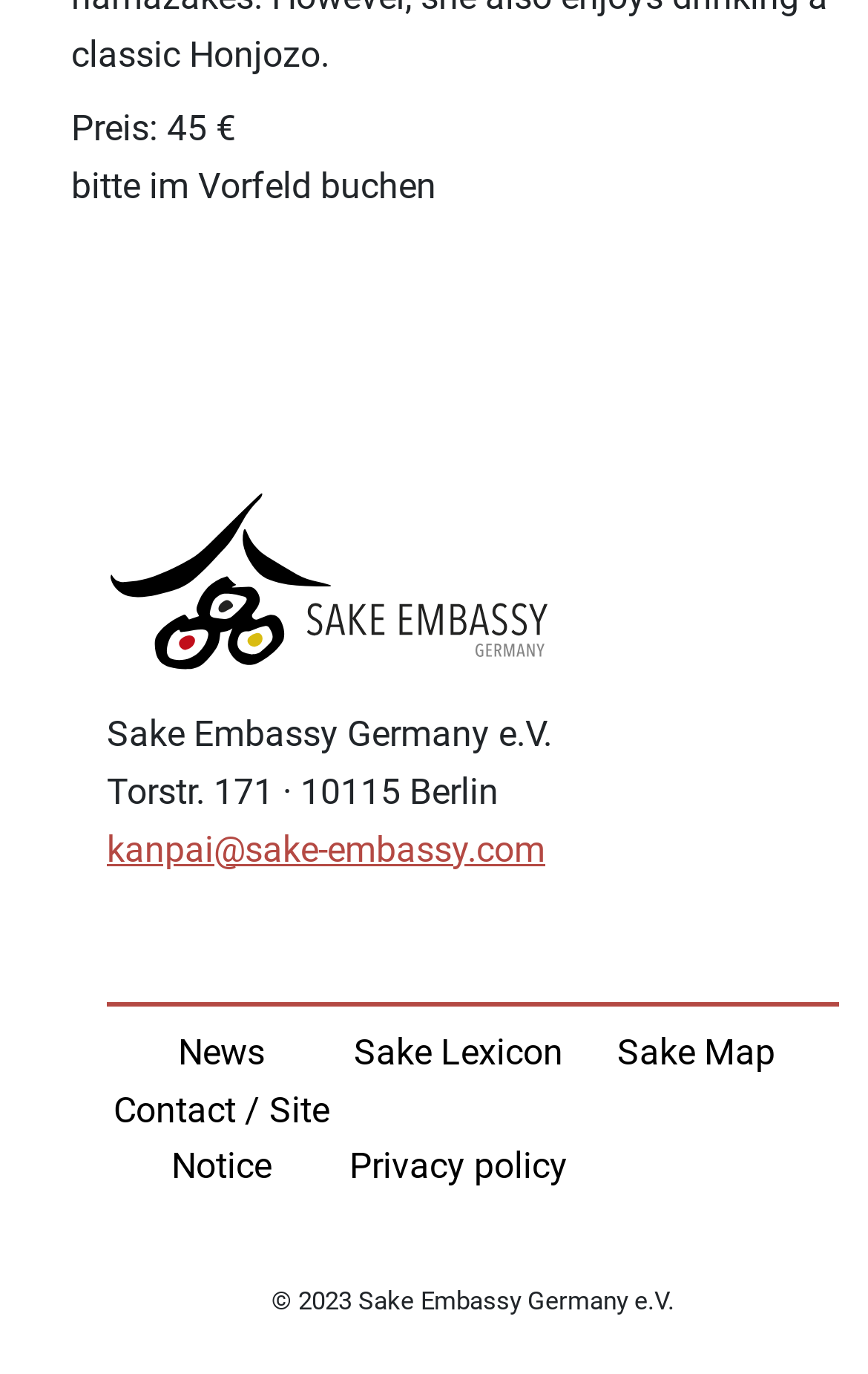Please determine the bounding box coordinates for the UI element described as: "Sake Map".

[0.67, 0.746, 0.934, 0.787]